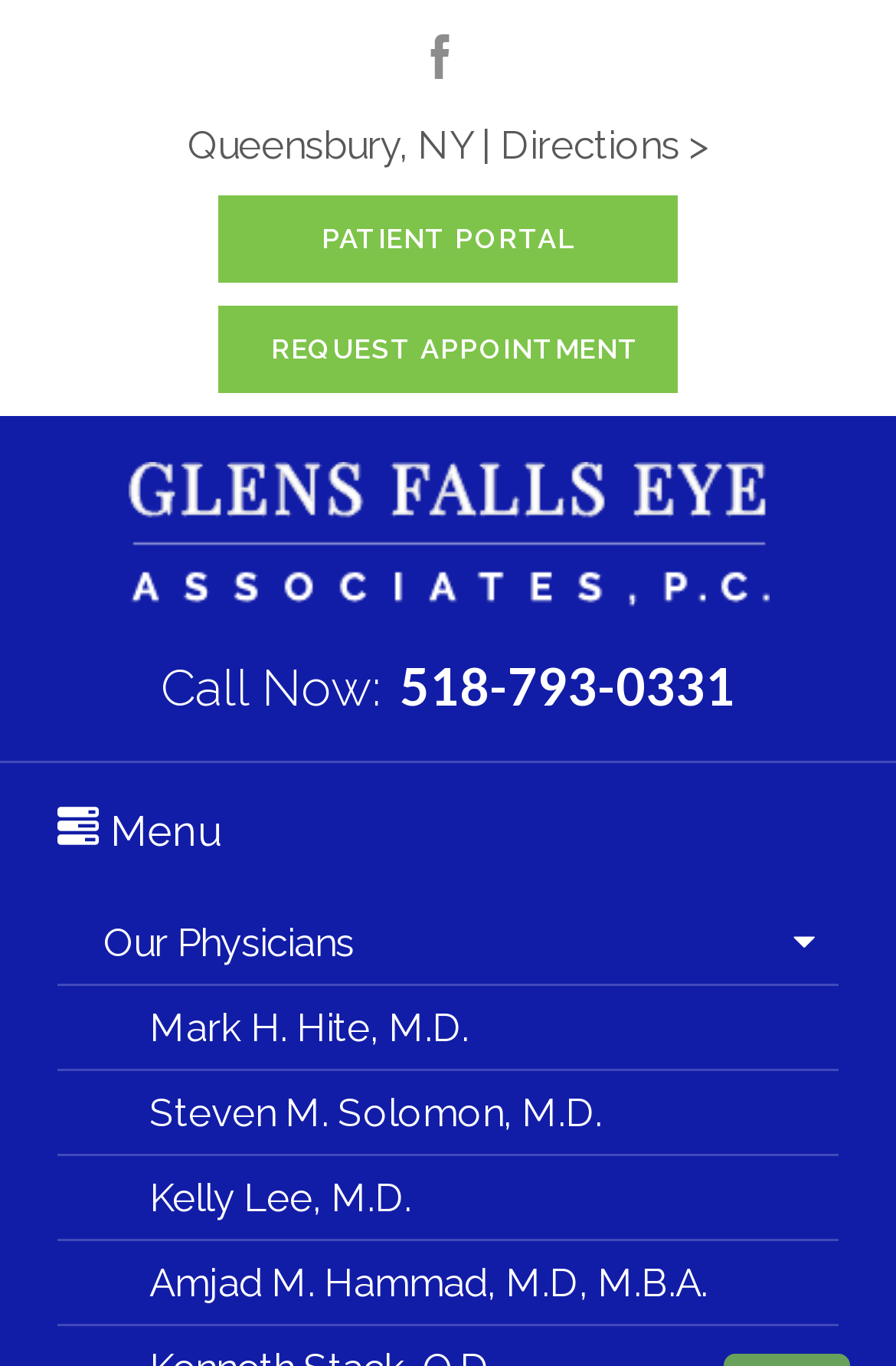How many physicians are listed?
Using the information from the image, give a concise answer in one word or a short phrase.

4